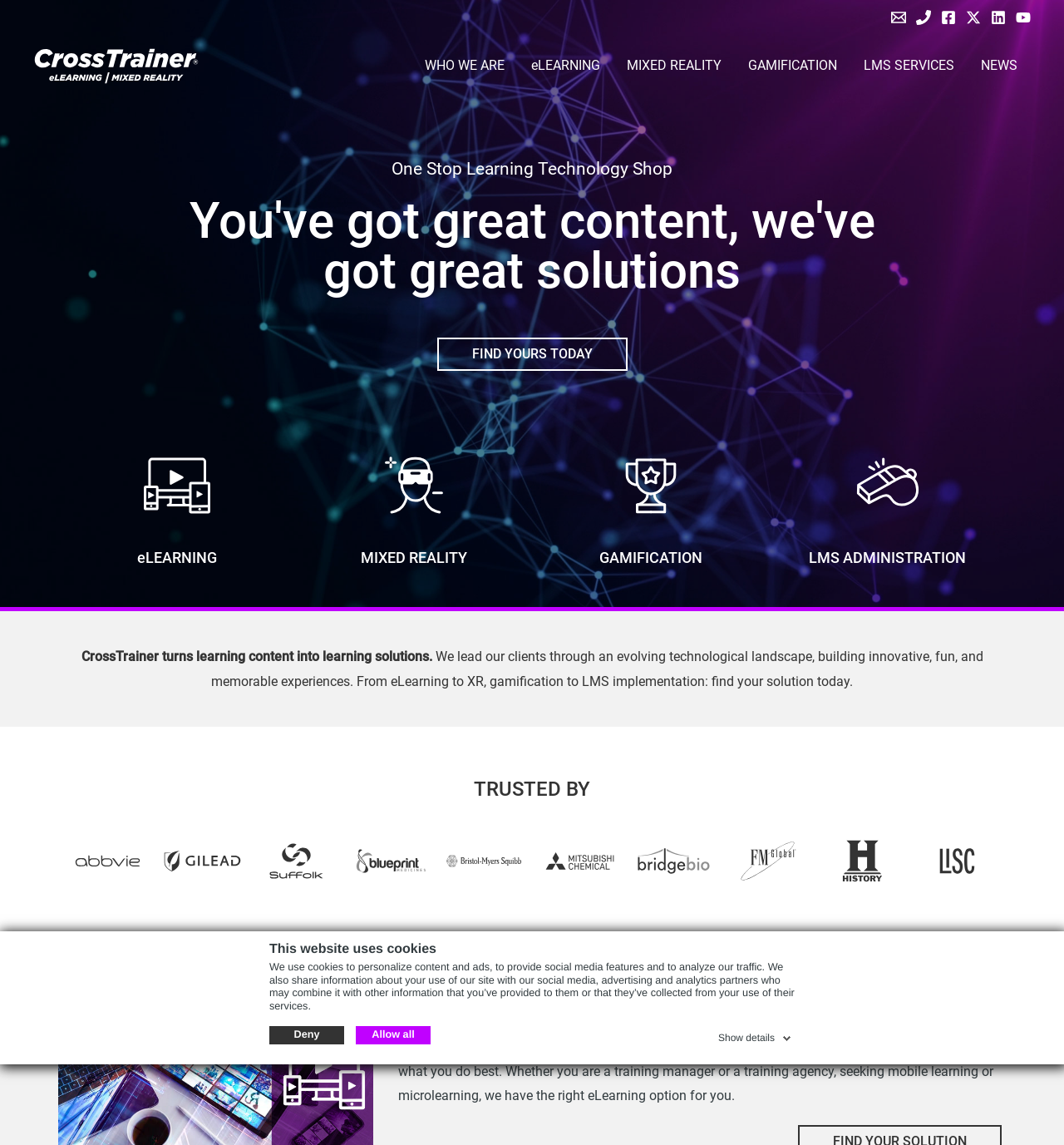Can you find the bounding box coordinates of the area I should click to execute the following instruction: "Click CrossTrainer"?

[0.031, 0.05, 0.188, 0.064]